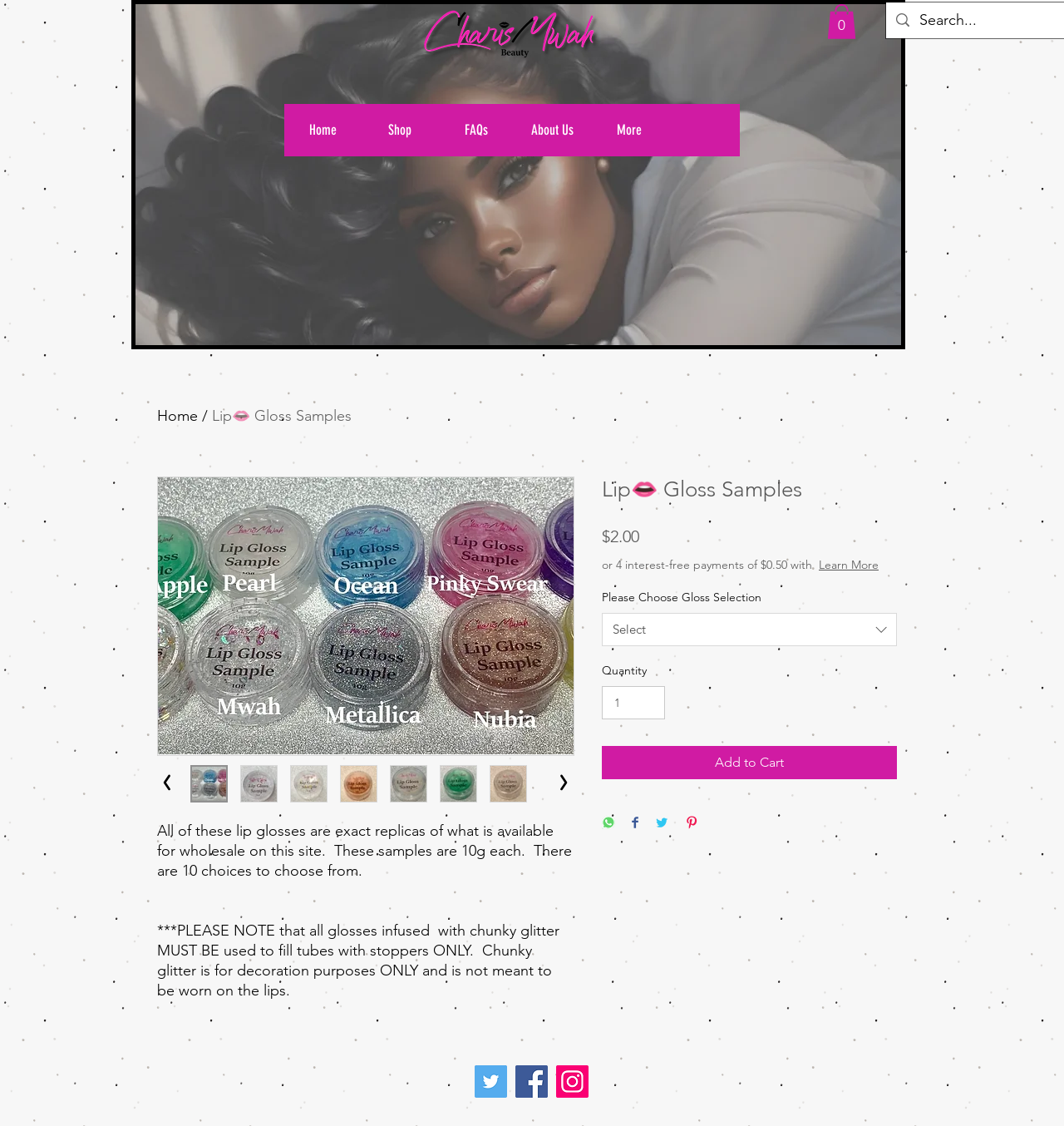Determine the main heading text of the webpage.

Lip👄 Gloss Samples